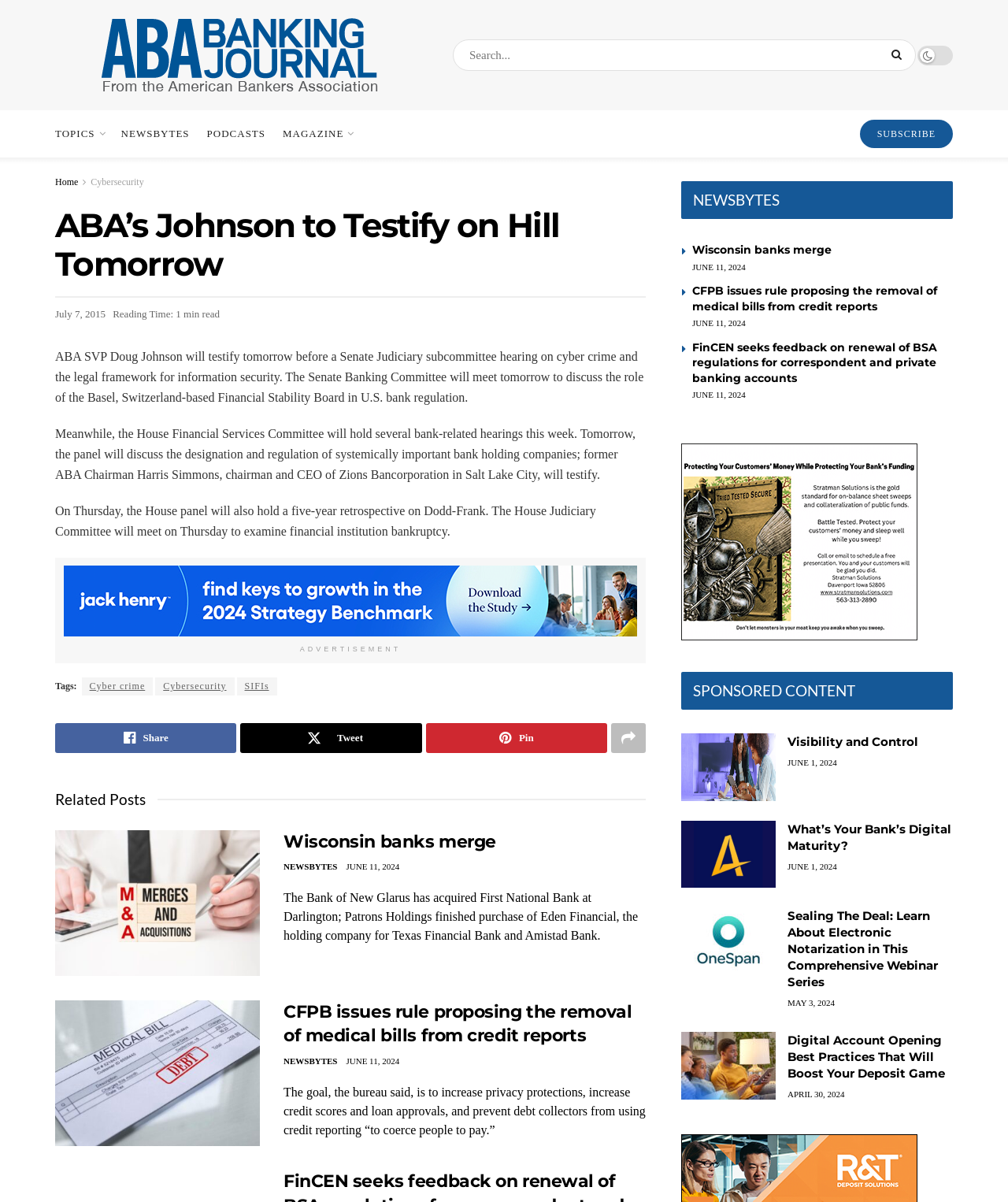Please find the main title text of this webpage.

ABA’s Johnson to Testify on Hill Tomorrow